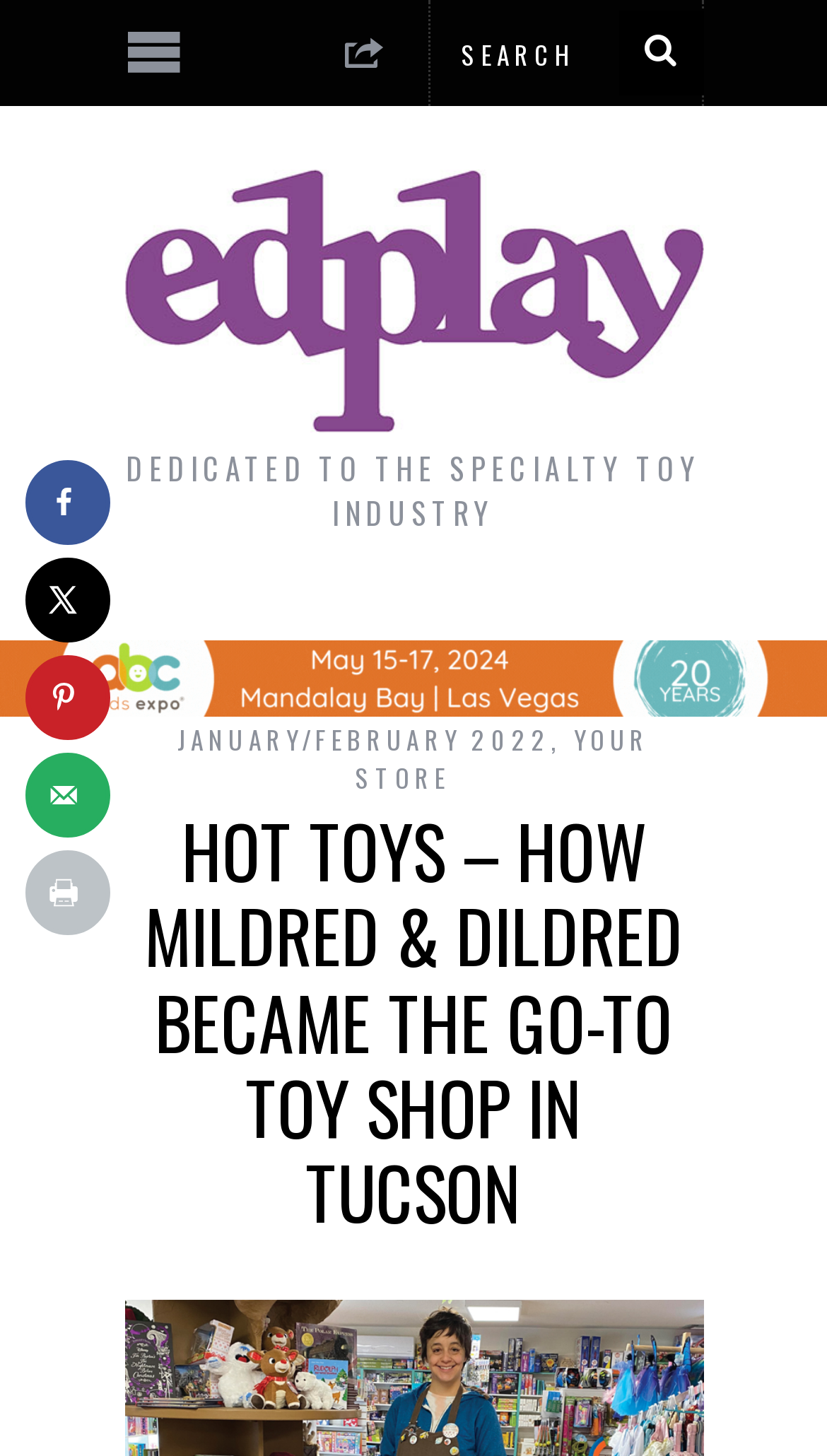What is the industry dedicated to?
Give a one-word or short-phrase answer derived from the screenshot.

Specialty Toy Industry